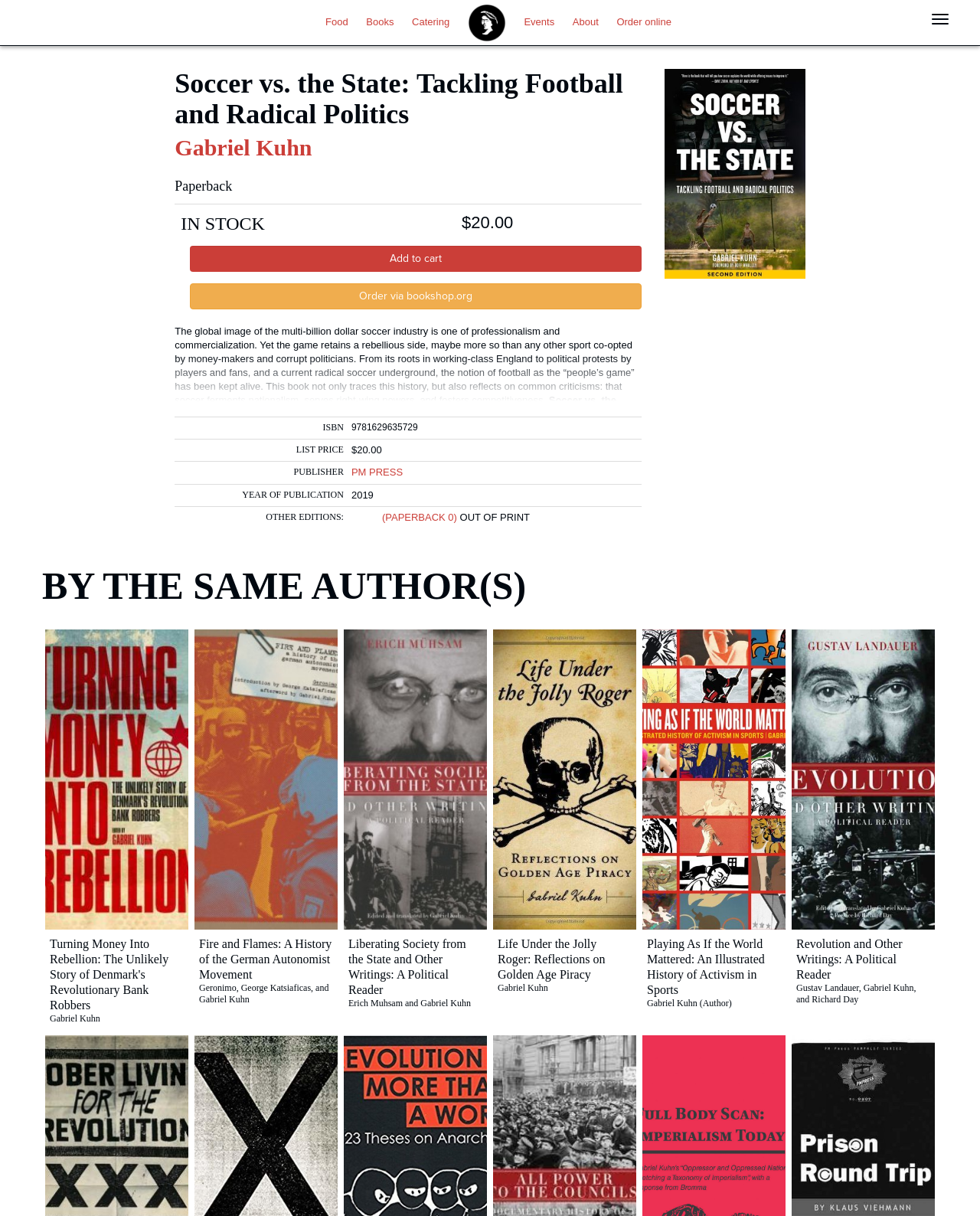Respond with a single word or phrase:
How many links are there in the navigation menu?

7